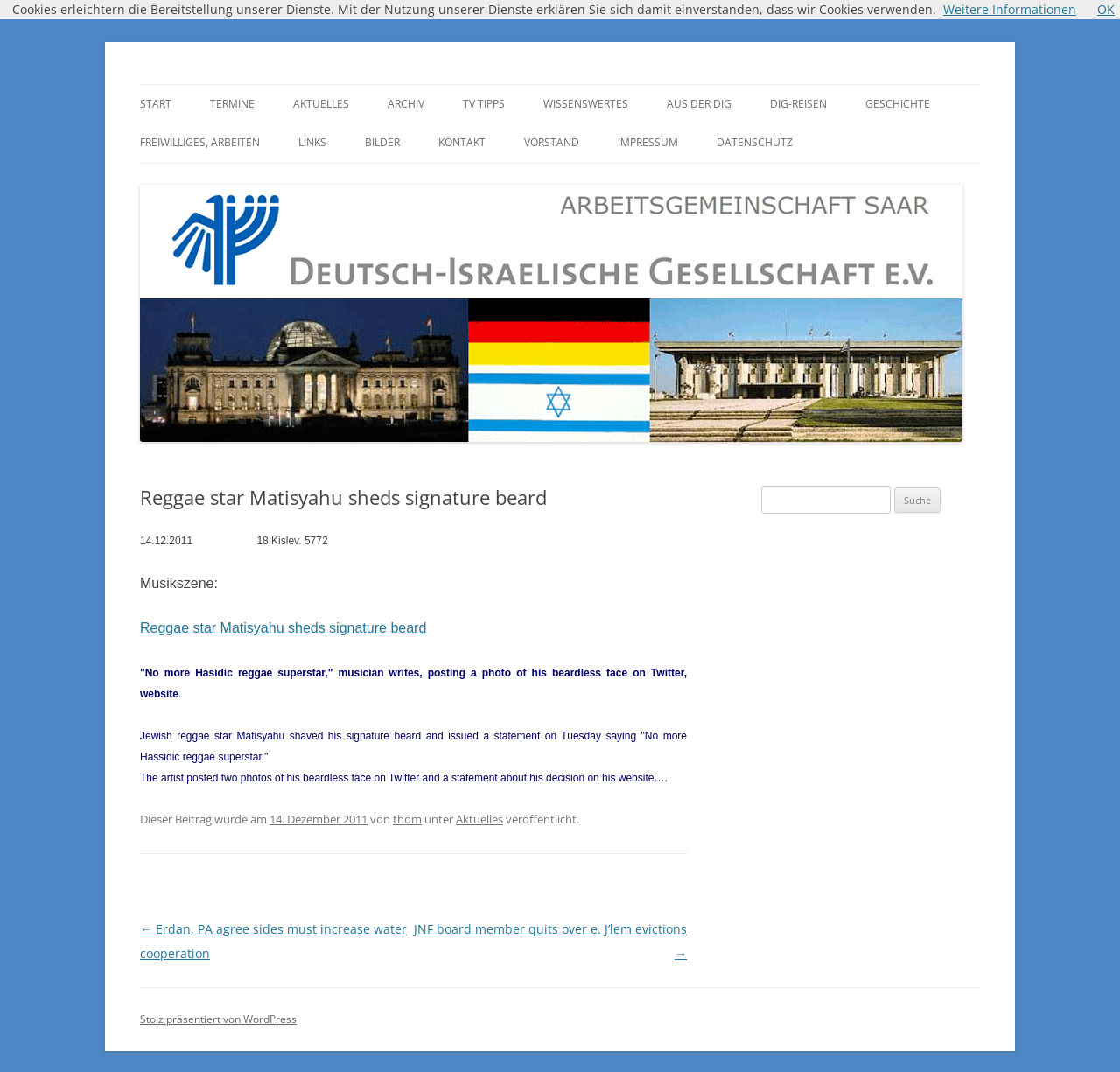What is the date of the article?
Please use the image to provide a one-word or short phrase answer.

14.12.2011